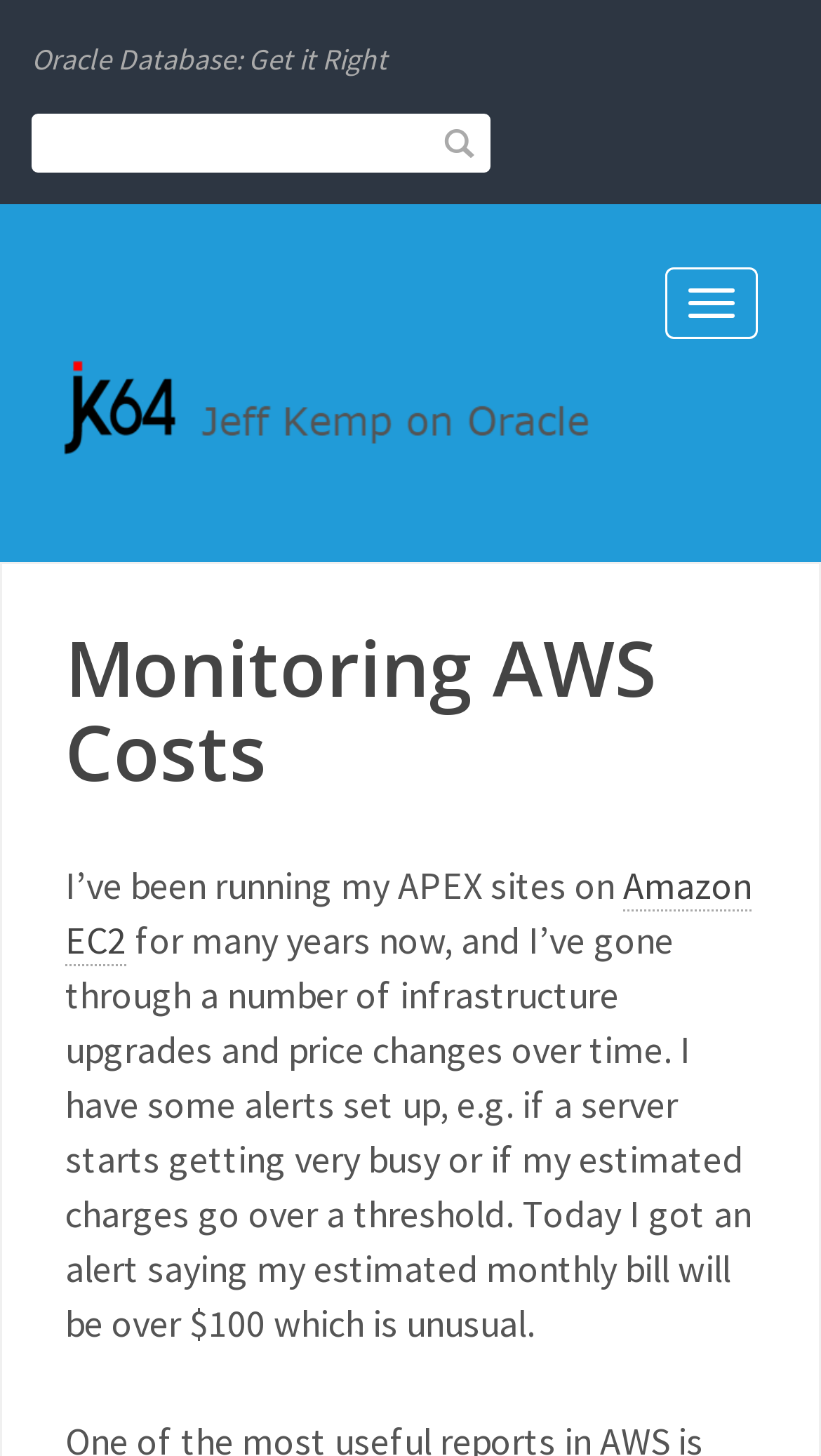Provide a thorough description of the webpage's content and layout.

The webpage is about web hosting and Oracle, with a focus on the author's experience with Amazon Web Services (AWS) costs. At the top, there is a heading "Oracle Database: Get it Right" in a prominent position. Below it, there is a search bar with a search box and a magnifying glass icon on the right side. 

On the top right corner, there is a "Toggle navigation" button. Next to it, on the left, is a link to "Jeff Kemp on Oracle" with an associated image. 

The main content of the page is about monitoring AWS costs. There is a heading "Monitoring AWS Costs" followed by a link to the same title. The text below explains that the author has been running APEX sites on Amazon EC2 for many years and has set up alerts for infrastructure upgrades and price changes. The text then describes a specific alert the author received, indicating that their estimated monthly bill will be over $100, which is unusual.